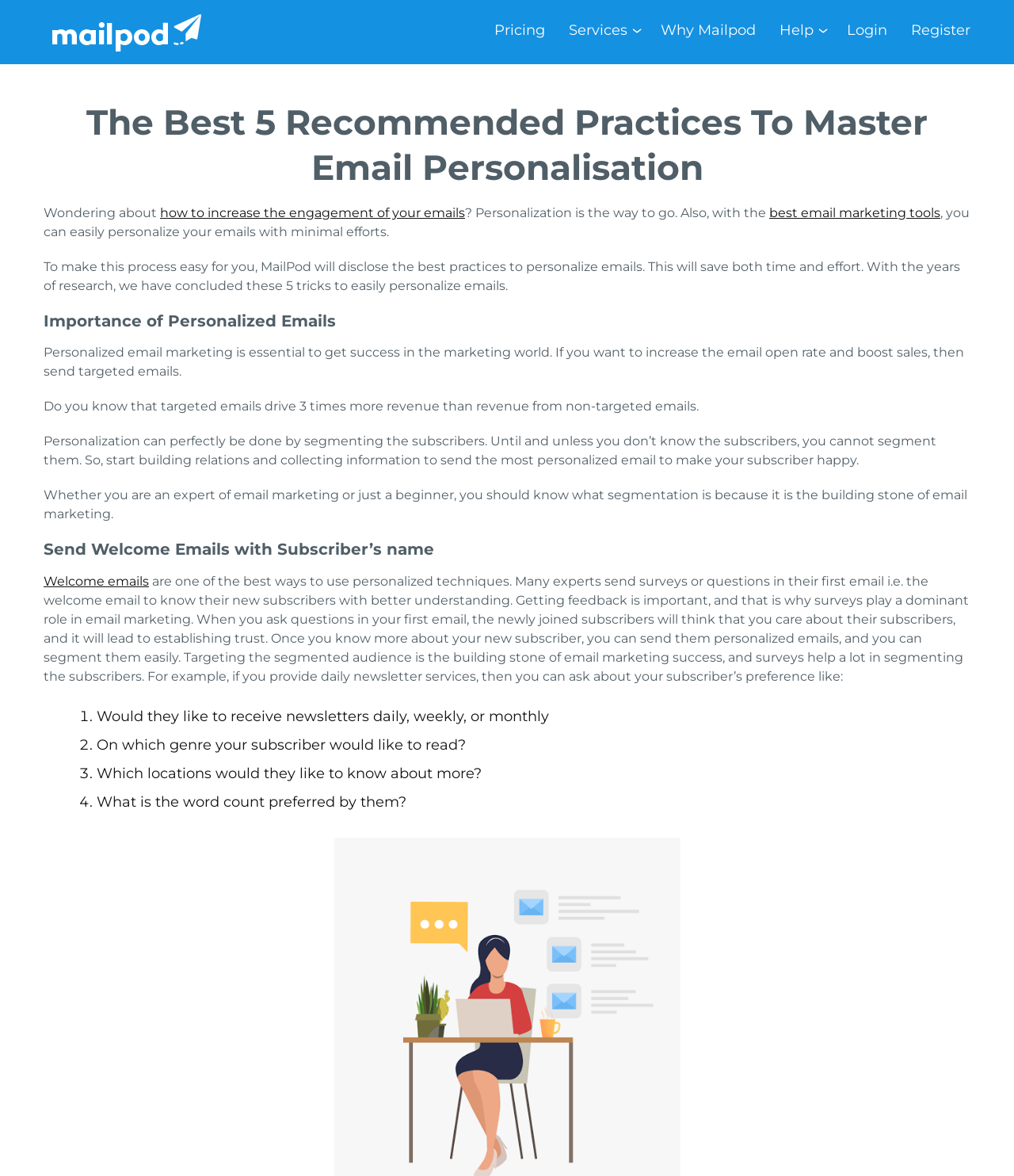Please identify the webpage's heading and generate its text content.

The Best 5 Recommended Practices To Master Email Personalisation